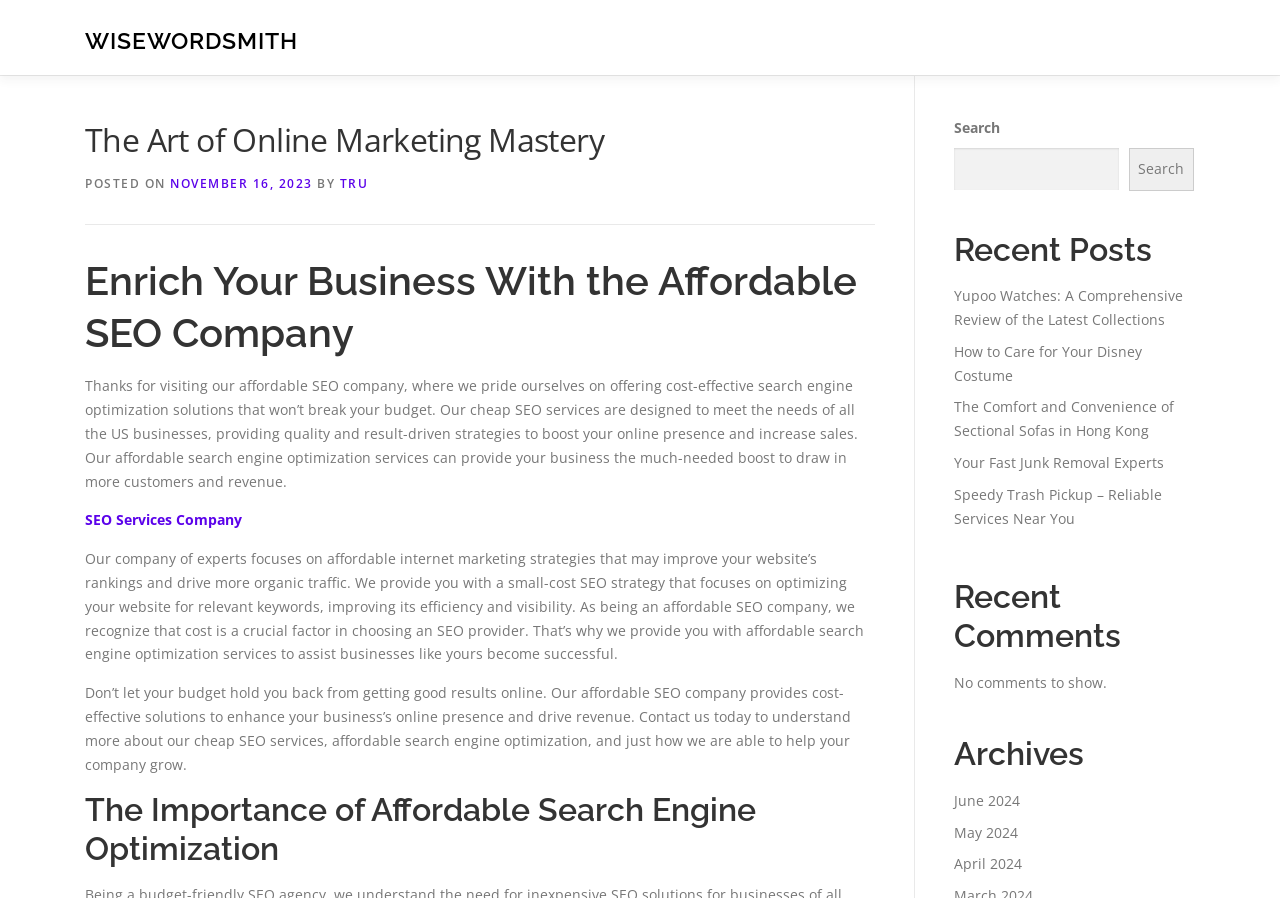Identify the bounding box coordinates of the clickable section necessary to follow the following instruction: "Search for something". The coordinates should be presented as four float numbers from 0 to 1, i.e., [left, top, right, bottom].

[0.745, 0.165, 0.874, 0.212]